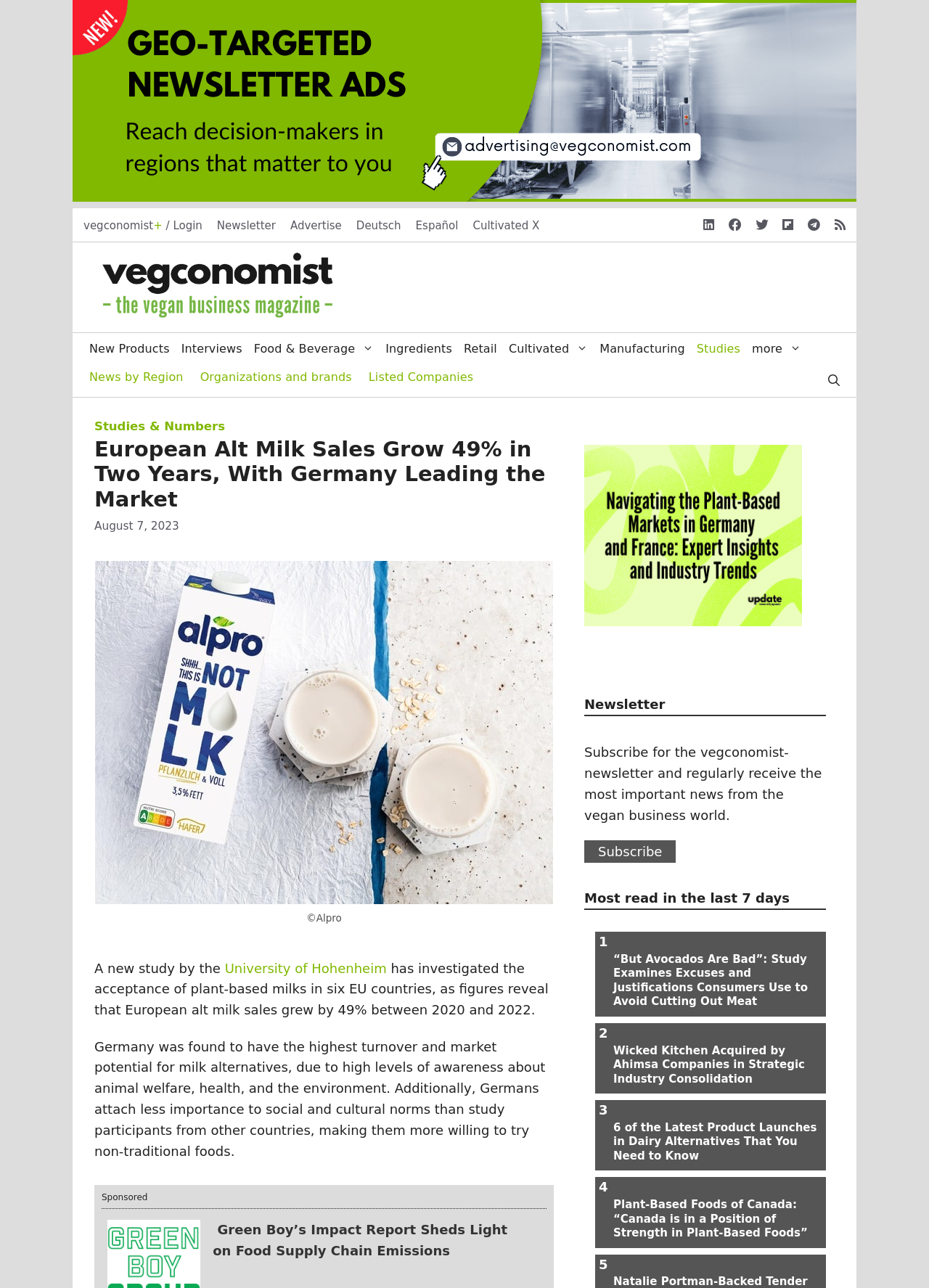Identify and provide the main heading of the webpage.

European Alt Milk Sales Grow 49% in Two Years, With Germany Leading the Market